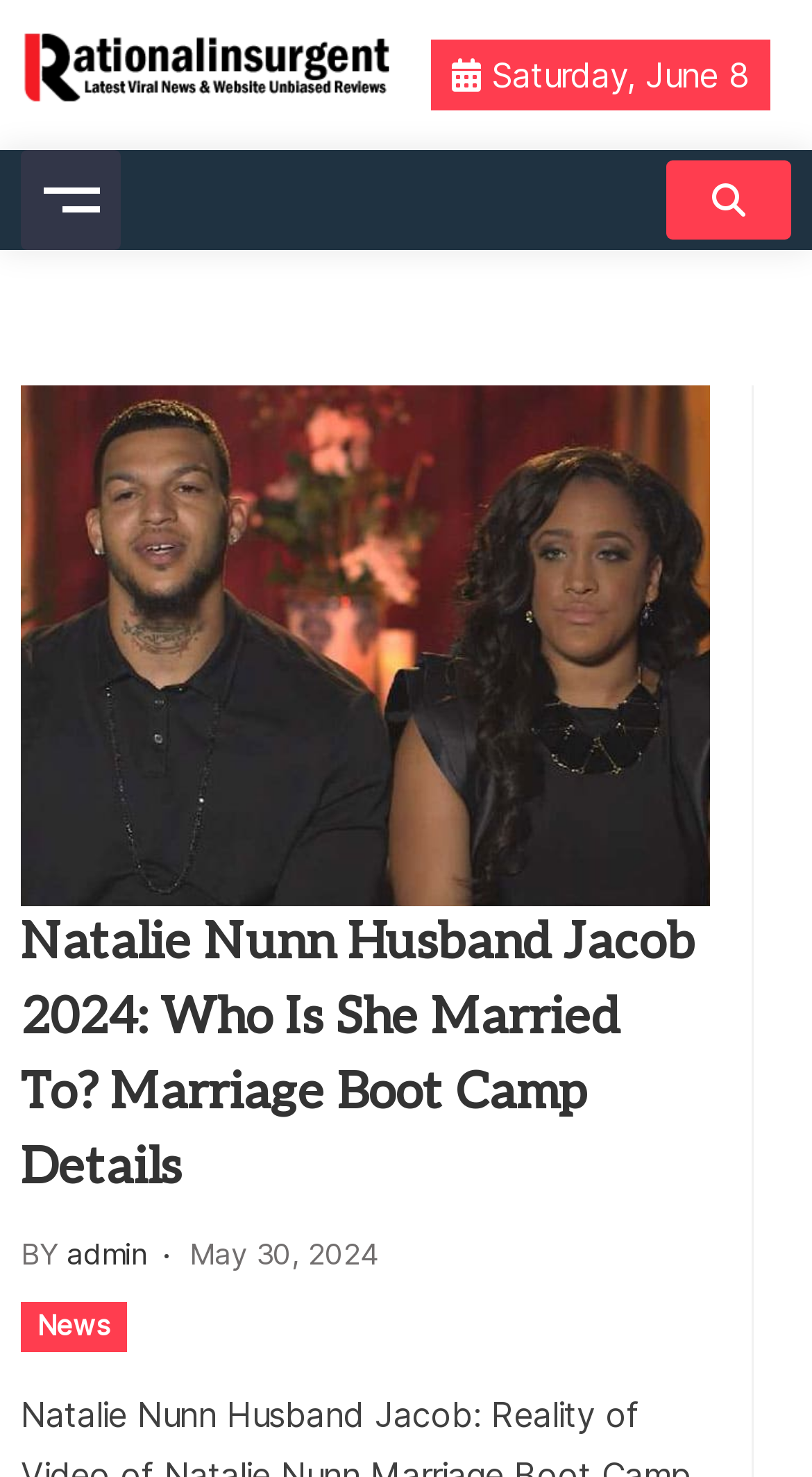What is the day of the week of the current date?
Analyze the image and provide a thorough answer to the question.

I found the day of the week of the current date by looking at the static text element with the text 'Saturday, June 8' which is located at the top of the webpage.